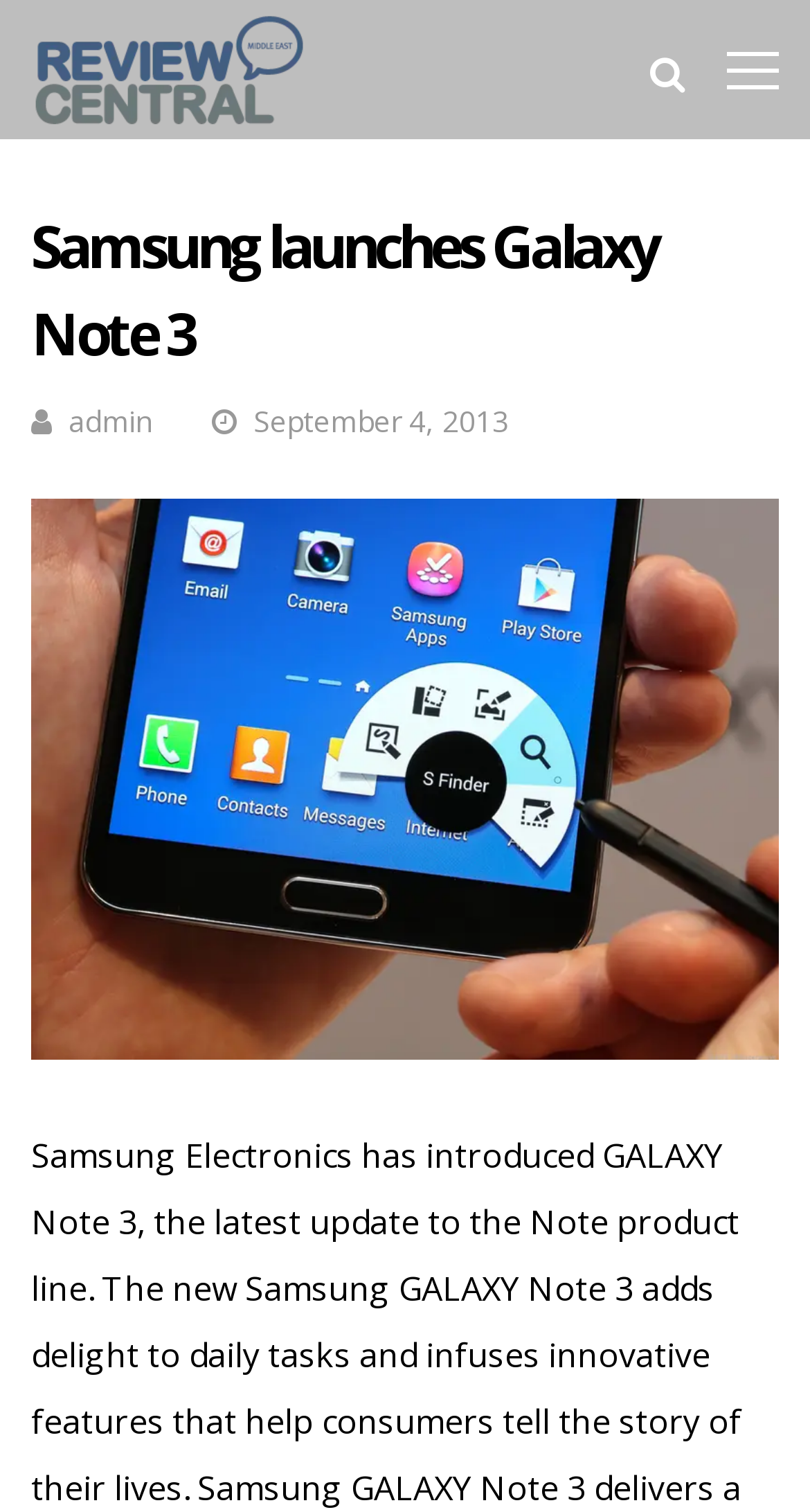Given the description: "admin", determine the bounding box coordinates of the UI element. The coordinates should be formatted as four float numbers between 0 and 1, [left, top, right, bottom].

[0.085, 0.265, 0.187, 0.291]